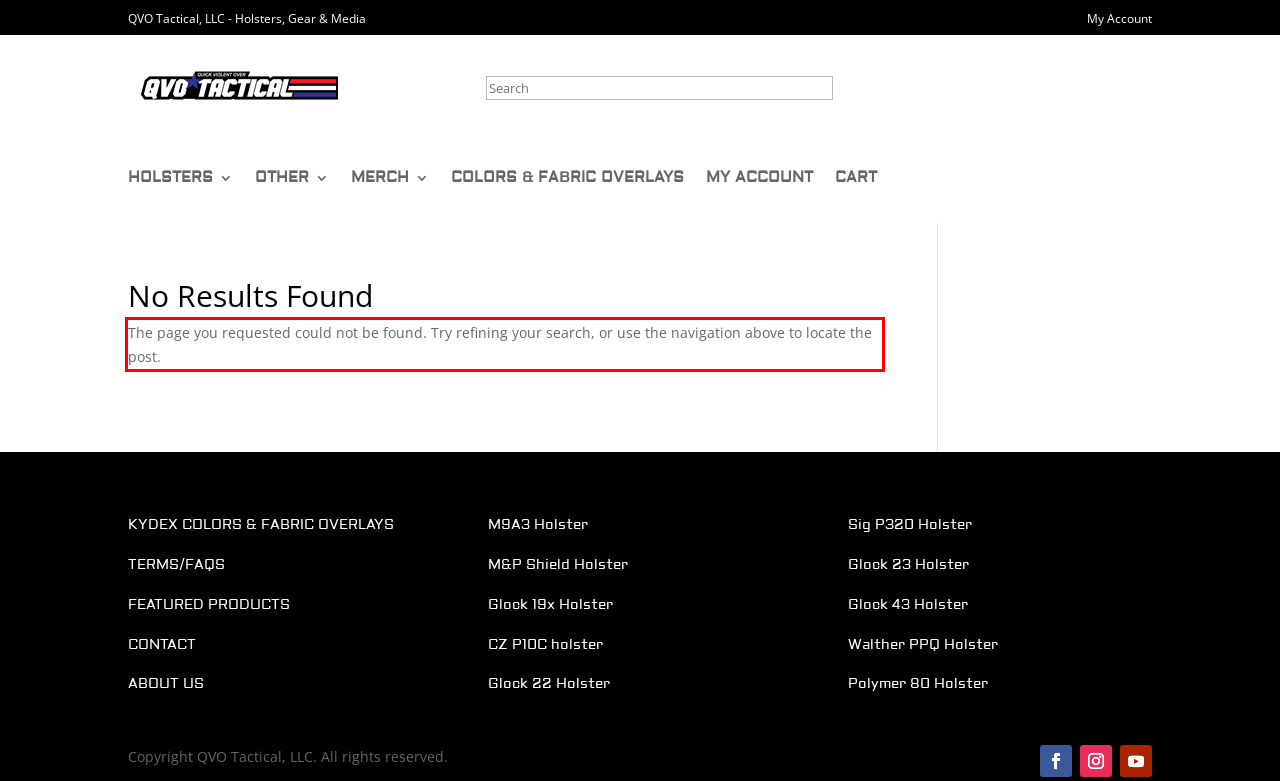You are provided with a screenshot of a webpage featuring a red rectangle bounding box. Extract the text content within this red bounding box using OCR.

The page you requested could not be found. Try refining your search, or use the navigation above to locate the post.